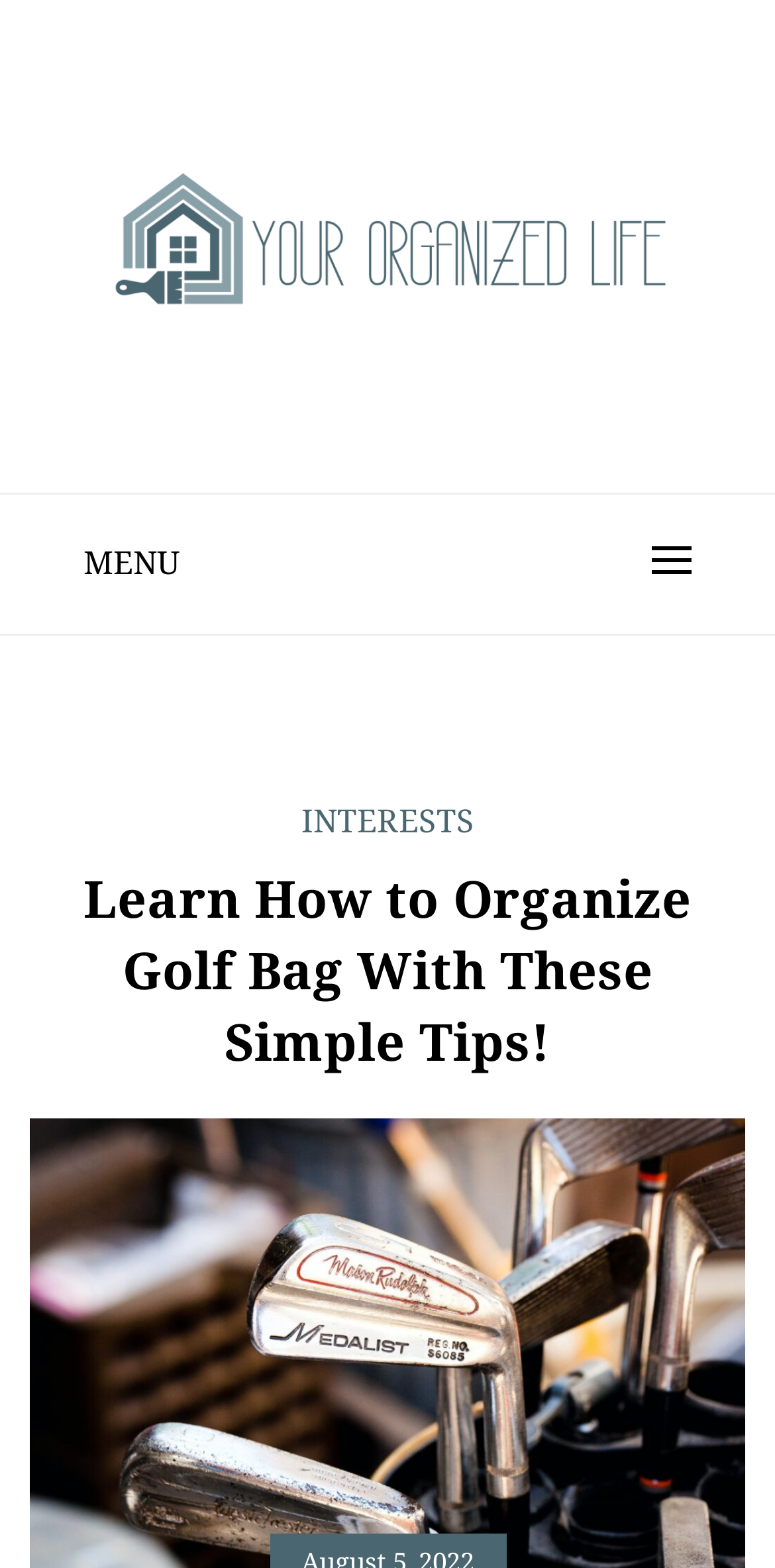Please provide a comprehensive answer to the question below using the information from the image: What is the name of the website?

I determined the name of the website by looking at the link and image elements at the top of the page, which both have the text 'Your Organized Life'. This suggests that this is the title of the website.